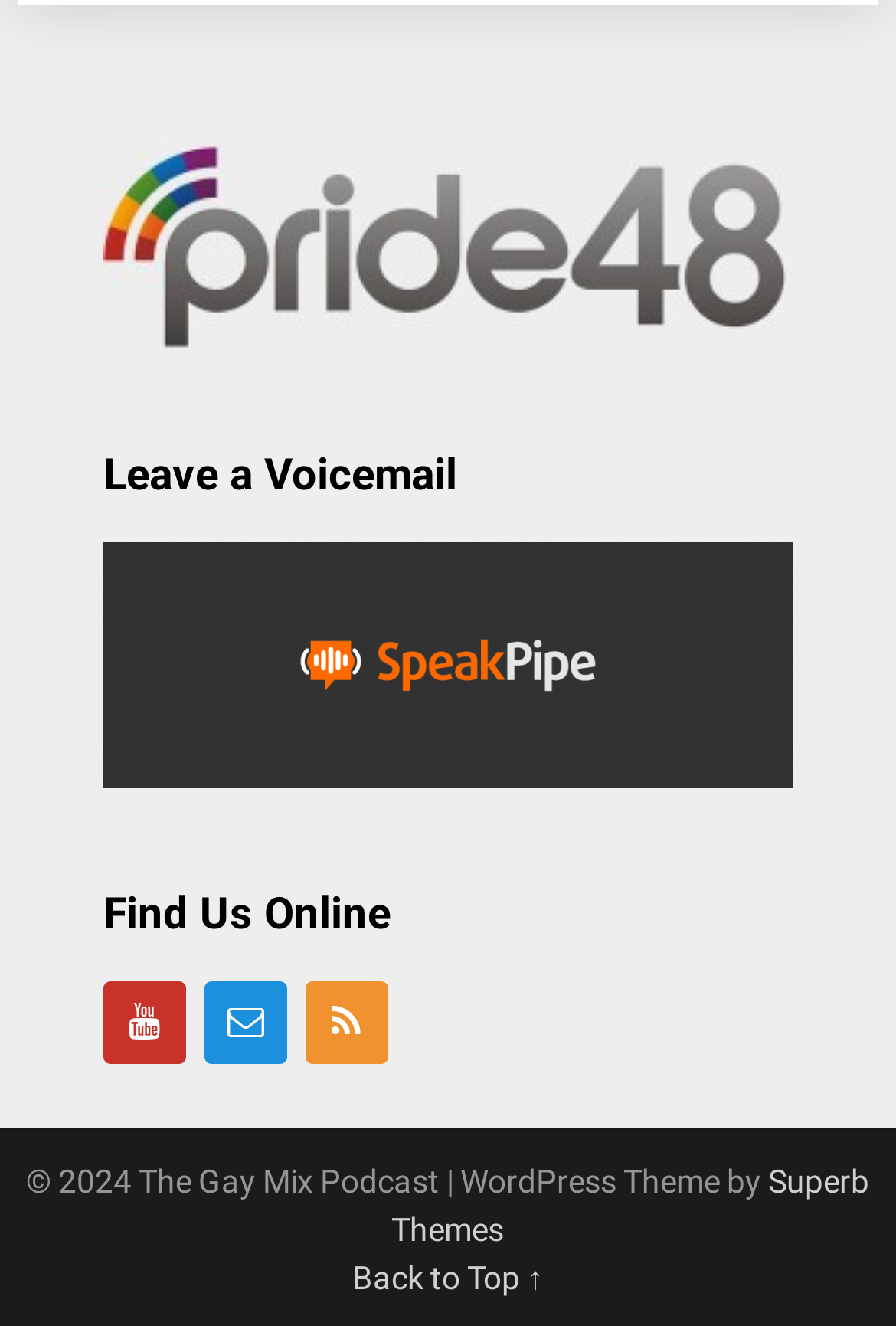Use a single word or phrase to answer this question: 
What is the purpose of the 'Back to Top ↑' link?

Scrolling